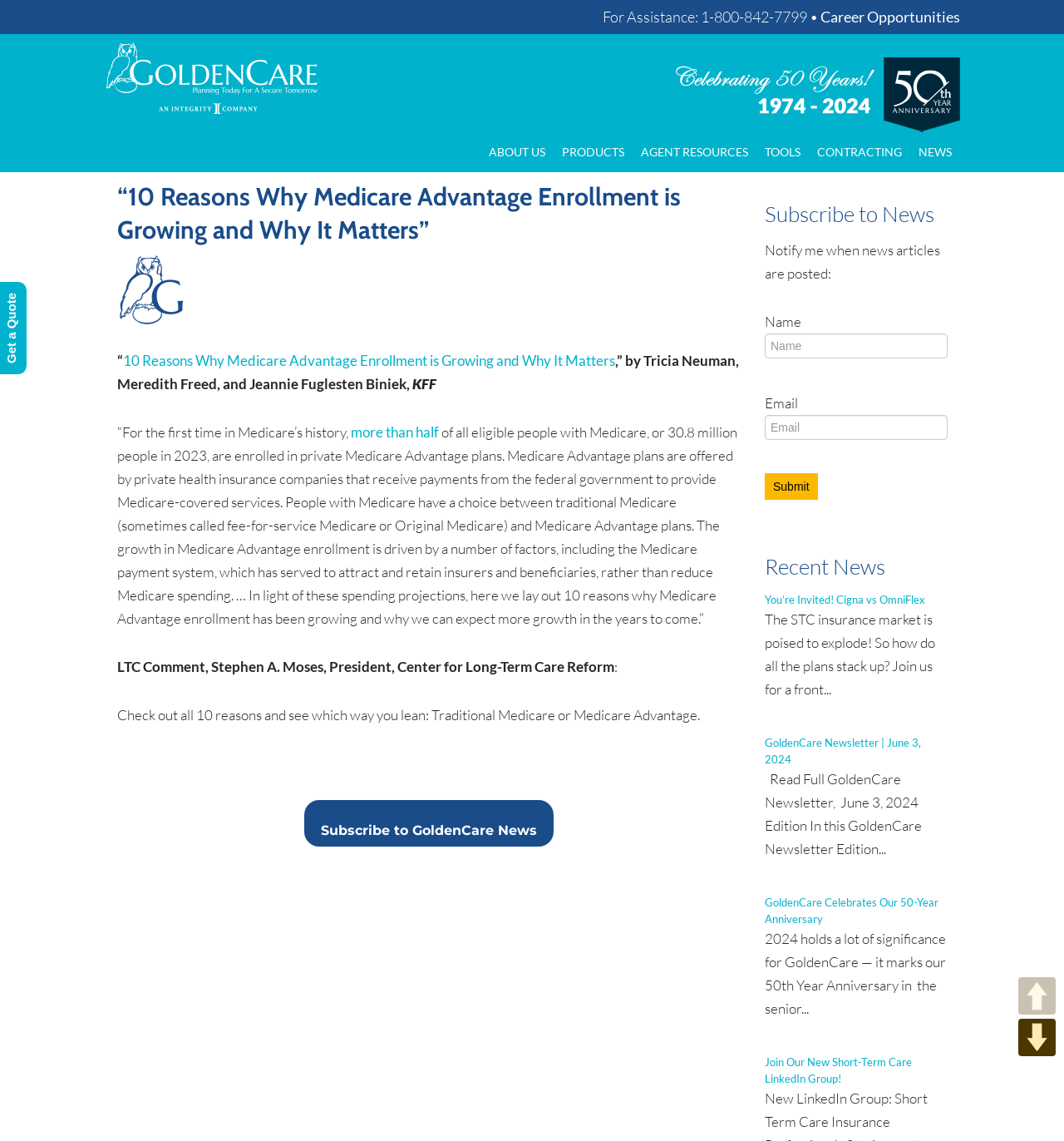Determine the bounding box coordinates of the clickable area required to perform the following instruction: "Read the GoldenCare Newsletter for June 3, 2024". The coordinates should be represented as four float numbers between 0 and 1: [left, top, right, bottom].

[0.719, 0.645, 0.866, 0.671]